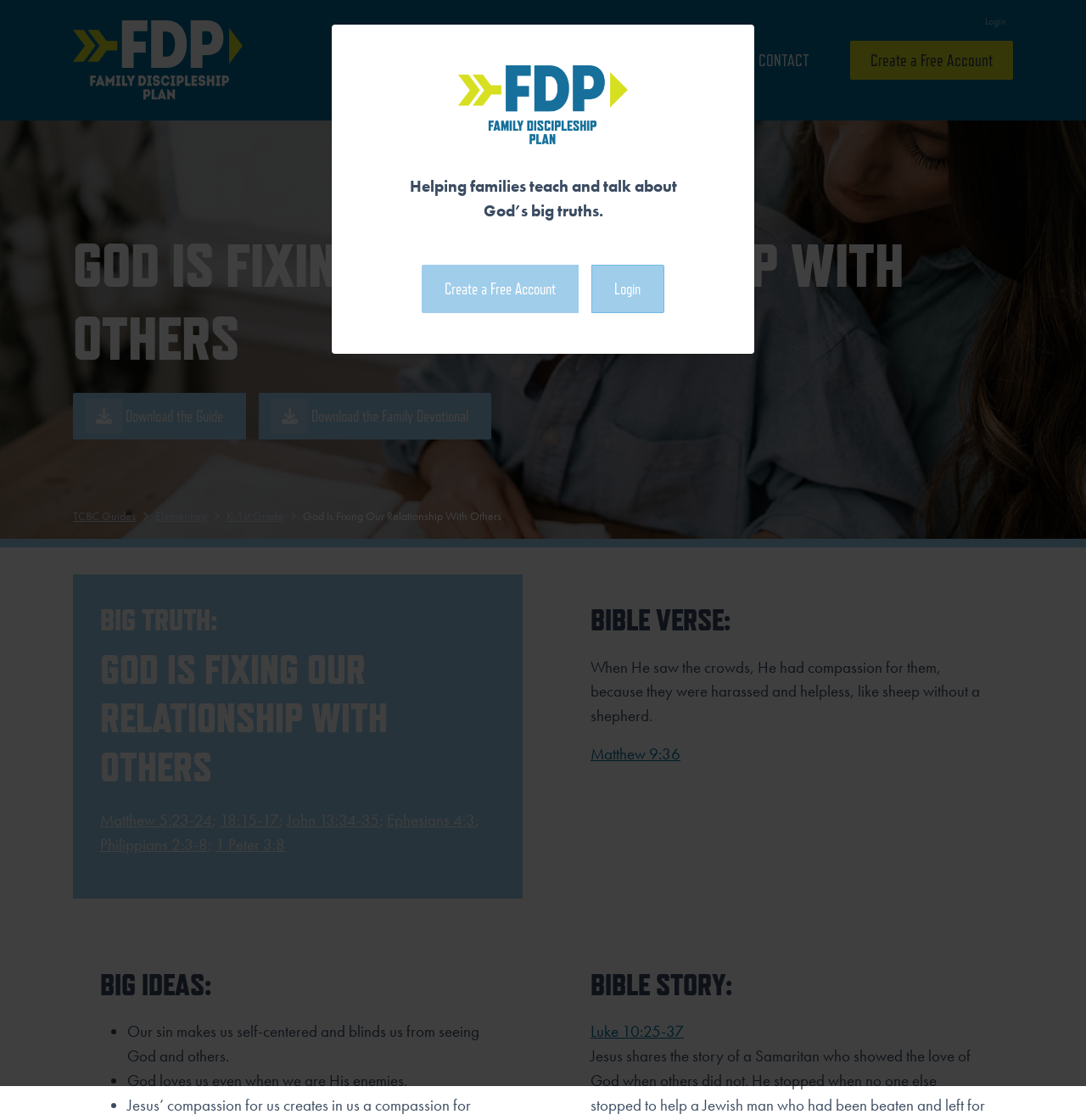Please provide a detailed answer to the question below by examining the image:
What is the topic of the 'BIG TRUTH' section?

The 'BIG TRUTH' section has a heading that states 'GOD IS FIXING OUR RELATIONSHIP WITH OTHERS', indicating that this is the topic of this section.